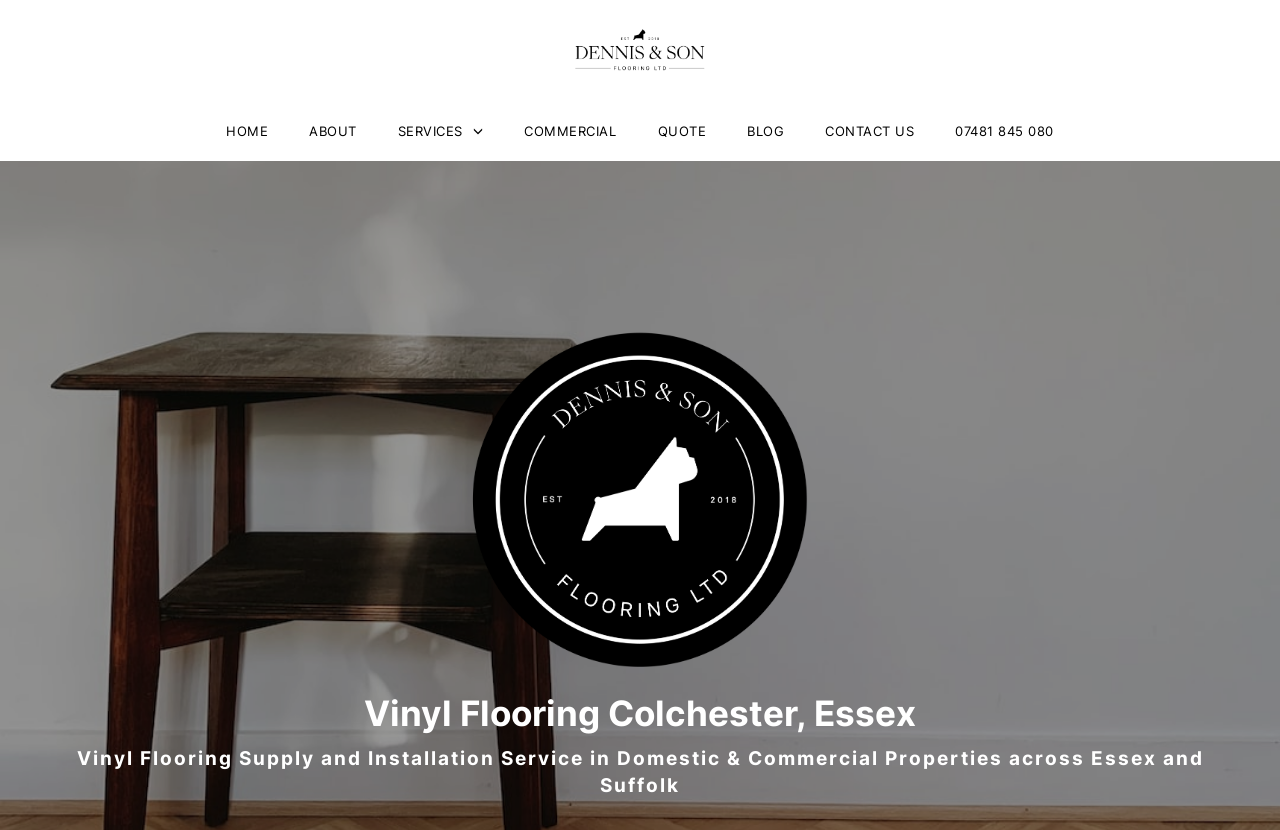Extract the bounding box coordinates of the UI element described: "07481 845 080". Provide the coordinates in the format [left, top, right, bottom] with values ranging from 0 to 1.

[0.738, 0.14, 0.832, 0.174]